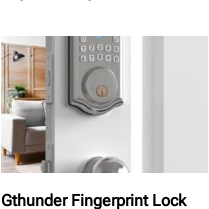Offer a meticulous description of the image.

The image showcases the **Gthunder Fingerprint Lock**, highlighting its sleek design and advanced features. This keyless entry door knob is equipped with a digital keypad, allowing for easy access while enhancing security. The lock is designed for convenience, featuring a fingerprint scanner that enables homeowners to unlock their doors effortlessly. The stylish finish complements modern home aesthetics, making it a practical and fashionable choice for securing living spaces. Positioned against a contemporary interior, this lock exemplifies the merging of technology and design for optimal safety and convenience in everyday living.